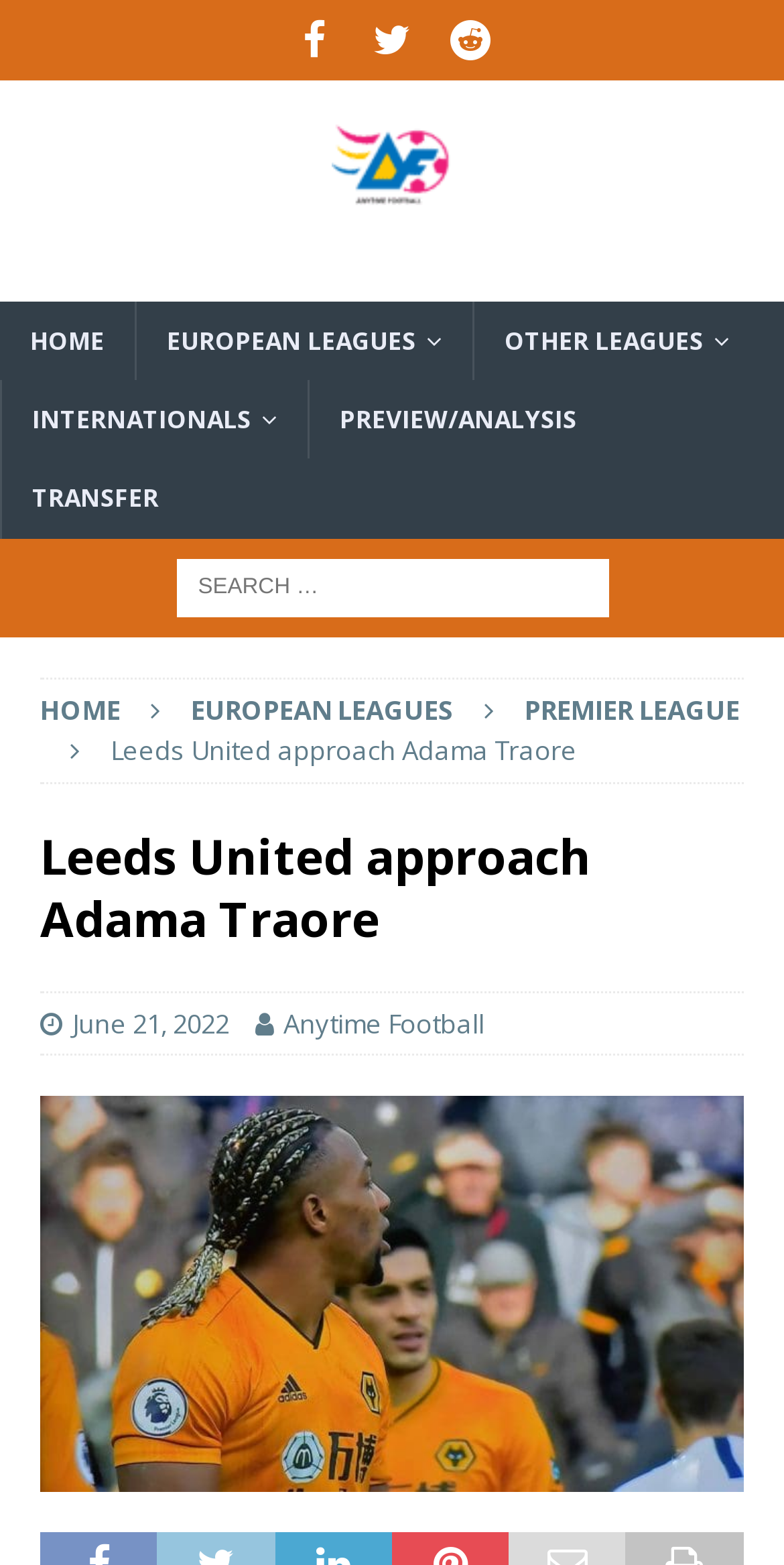Determine the bounding box coordinates of the clickable element necessary to fulfill the instruction: "Check the date of the article". Provide the coordinates as four float numbers within the 0 to 1 range, i.e., [left, top, right, bottom].

[0.092, 0.642, 0.292, 0.665]